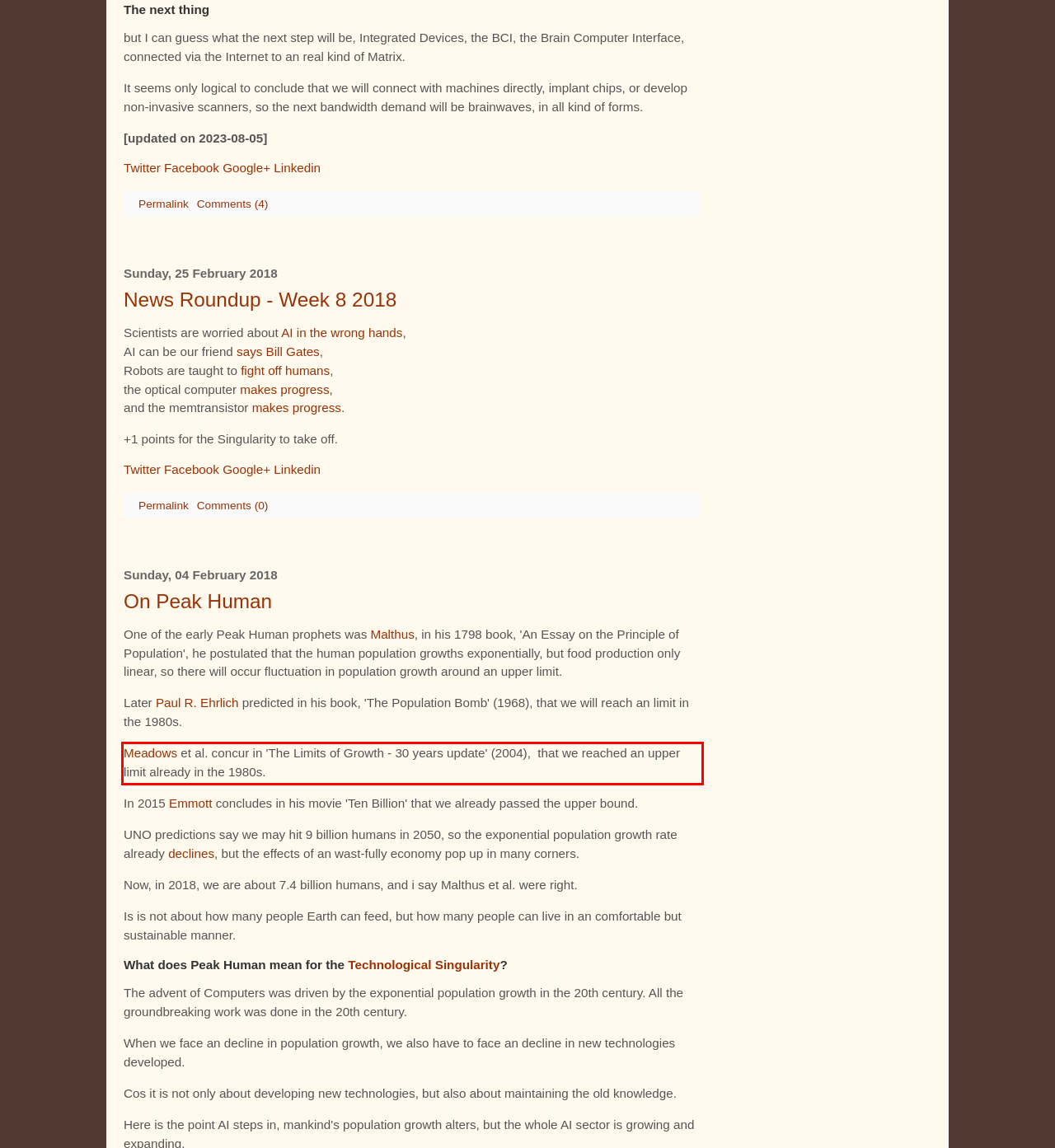Using the provided screenshot of a webpage, recognize the text inside the red rectangle bounding box by performing OCR.

Meadows et al. concur in 'The Limits of Growth - 30 years update' (2004), that we reached an upper limit already in the 1980s.